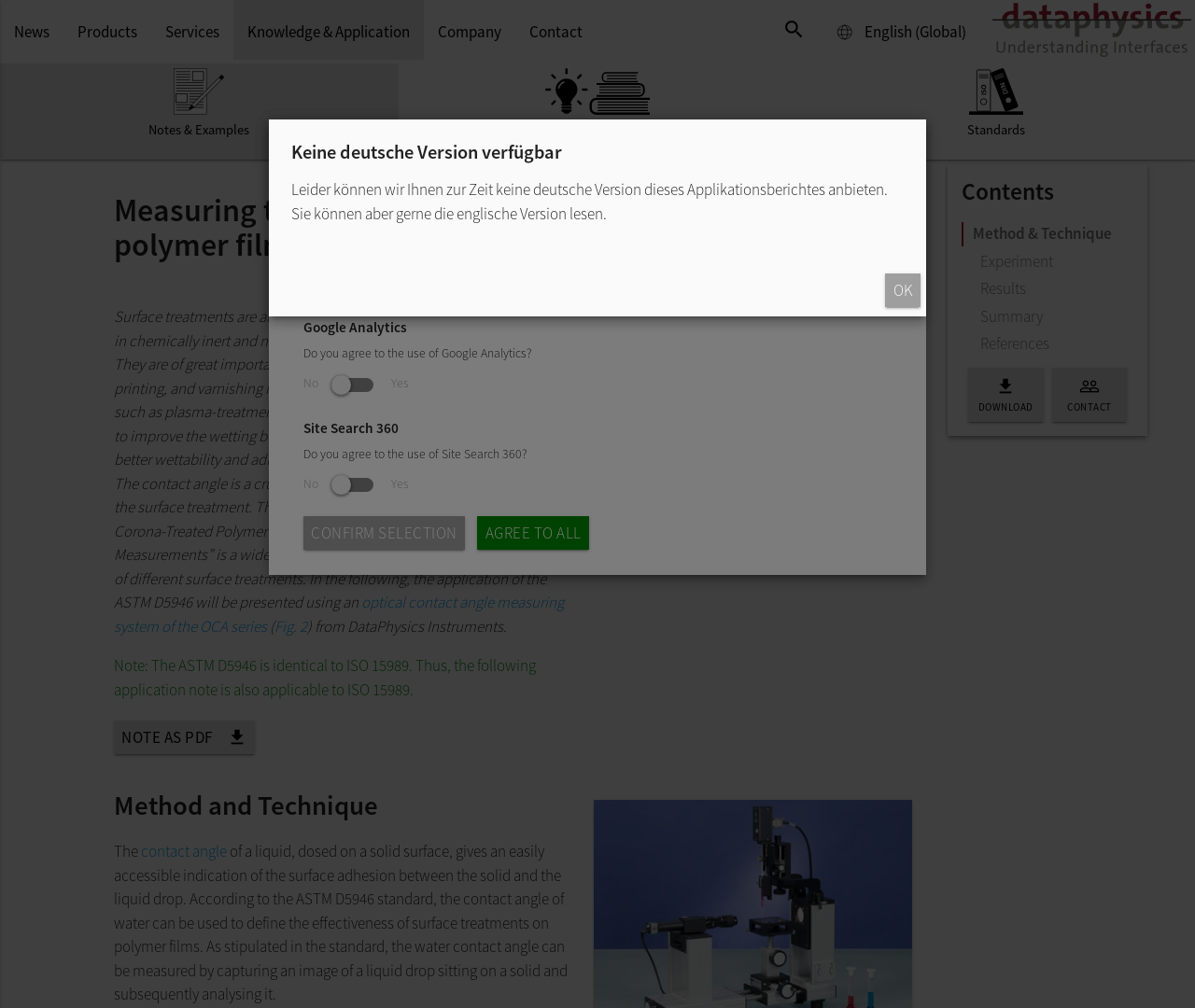Locate the bounding box coordinates of the clickable region necessary to complete the following instruction: "Click the 'Contact' link". Provide the coordinates in the format of four float numbers between 0 and 1, i.e., [left, top, right, bottom].

[0.431, 0.004, 0.499, 0.059]